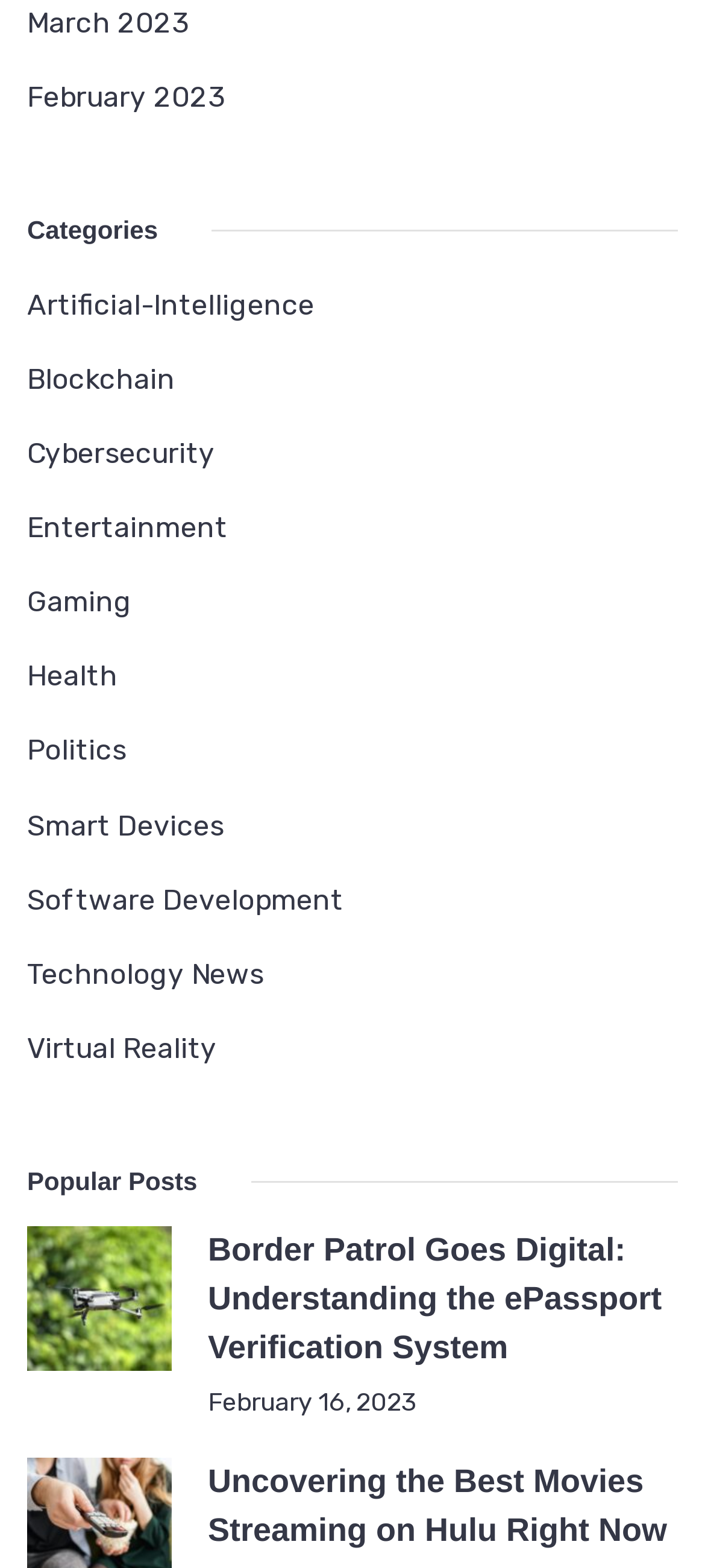Using the information in the image, give a detailed answer to the following question: What is the title of the first popular post?

The title of the first popular post is 'Border Patrol Goes Digital: Understanding the ePassport Verification System' which is a heading element located below the 'Popular Posts' heading, with a bounding box of [0.295, 0.782, 0.962, 0.875].